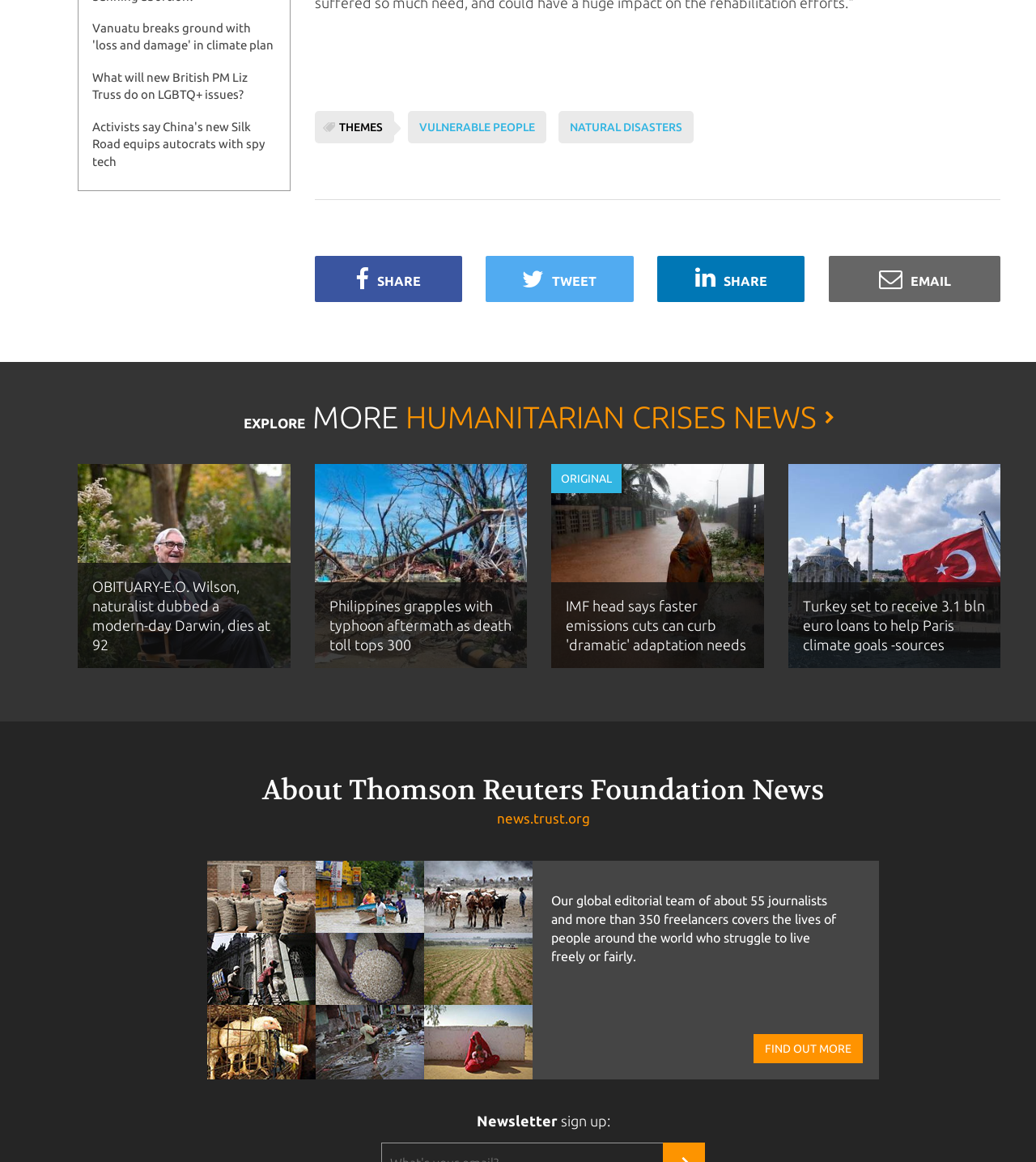What is the purpose of the links at the top of the webpage?
Can you offer a detailed and complete answer to this question?

The links at the top of the webpage, including 'SHARE', 'TWEET', and 'EMAIL', suggest that their purpose is to allow users to share the articles on the webpage with others.